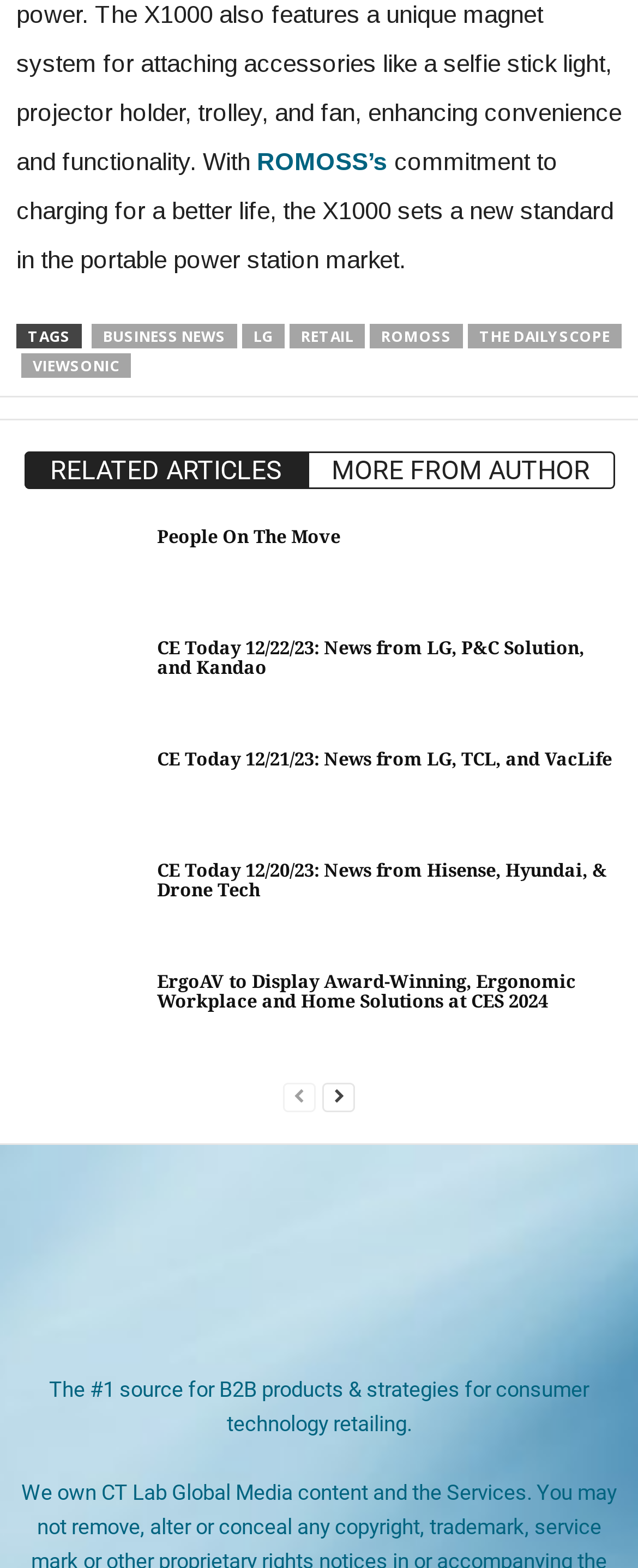Using the information in the image, could you please answer the following question in detail:
How many articles are listed on the webpage?

The webpage lists 6 articles, each with a heading and a link, namely 'People On The Move', 'CE Today 12/22/23: News from LG, P&C Solution, and Kandao', 'CE Today 12/21/23: News from LG, TCL, and VacLife', 'CE Today 12/20/23: News from Hisense, Hyundai, & Drone Tech', 'ErgoAV to Display Award-Winning, Ergonomic Workplace and Home Solutions at CES 2024', and one more article with no heading.